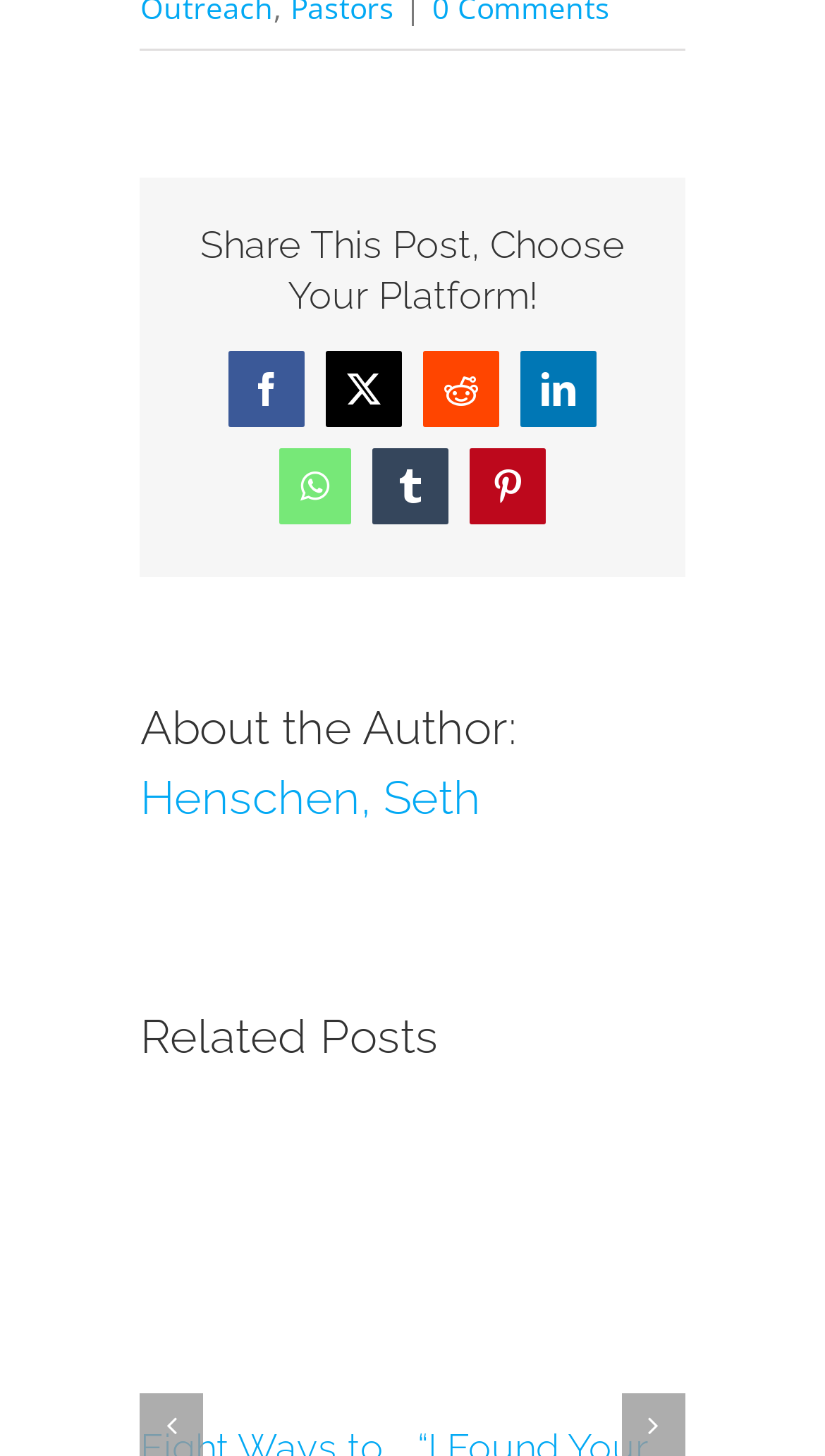How many images are used to represent related posts?
Answer the question in a detailed and comprehensive manner.

The webpage uses 2 images to represent the related posts, which are displayed below the 'Related Posts' heading. The images are used to visually represent the related posts and provide a preview of their content.